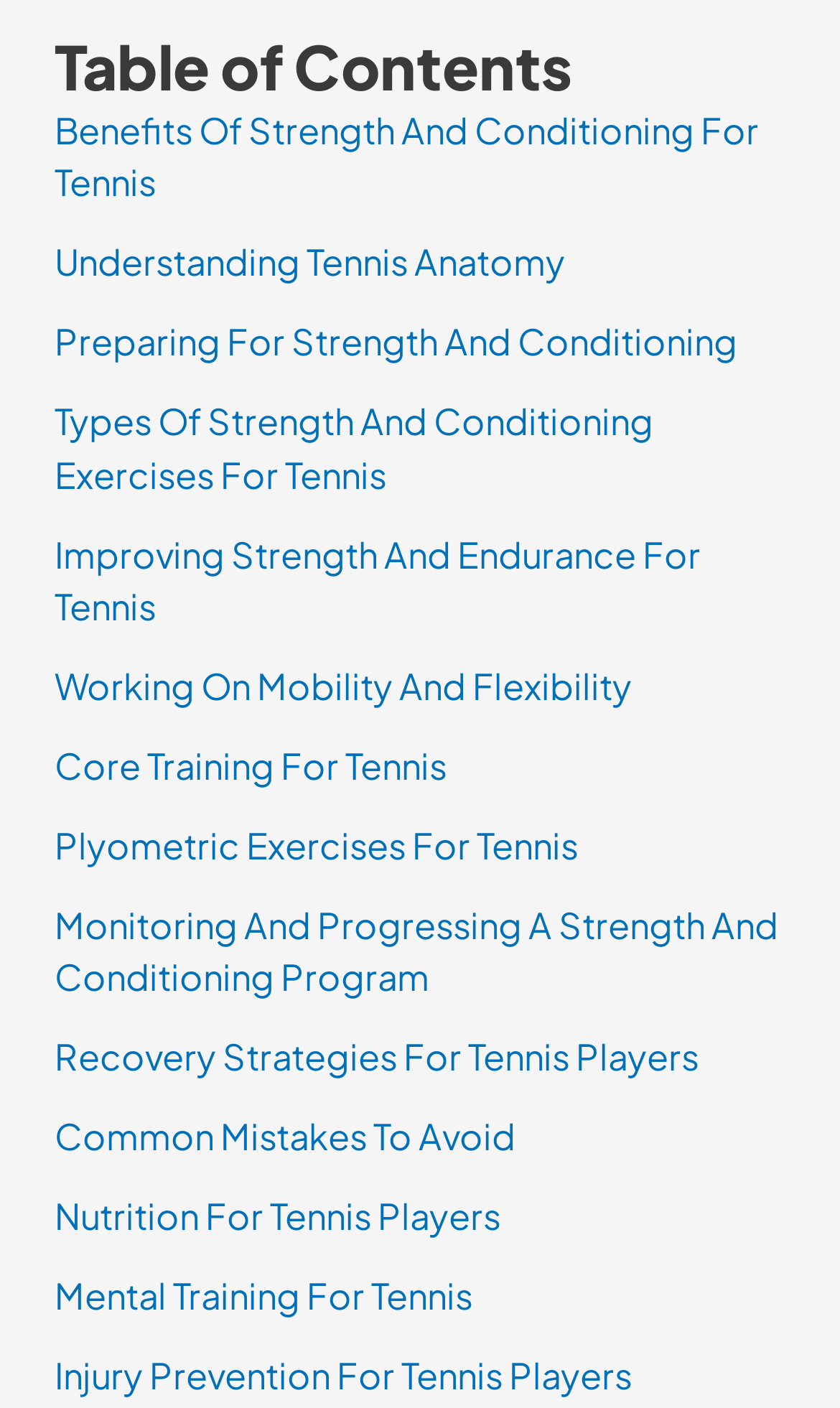Can you specify the bounding box coordinates of the area that needs to be clicked to fulfill the following instruction: "Read about improving strength and endurance for tennis"?

[0.065, 0.377, 0.834, 0.447]